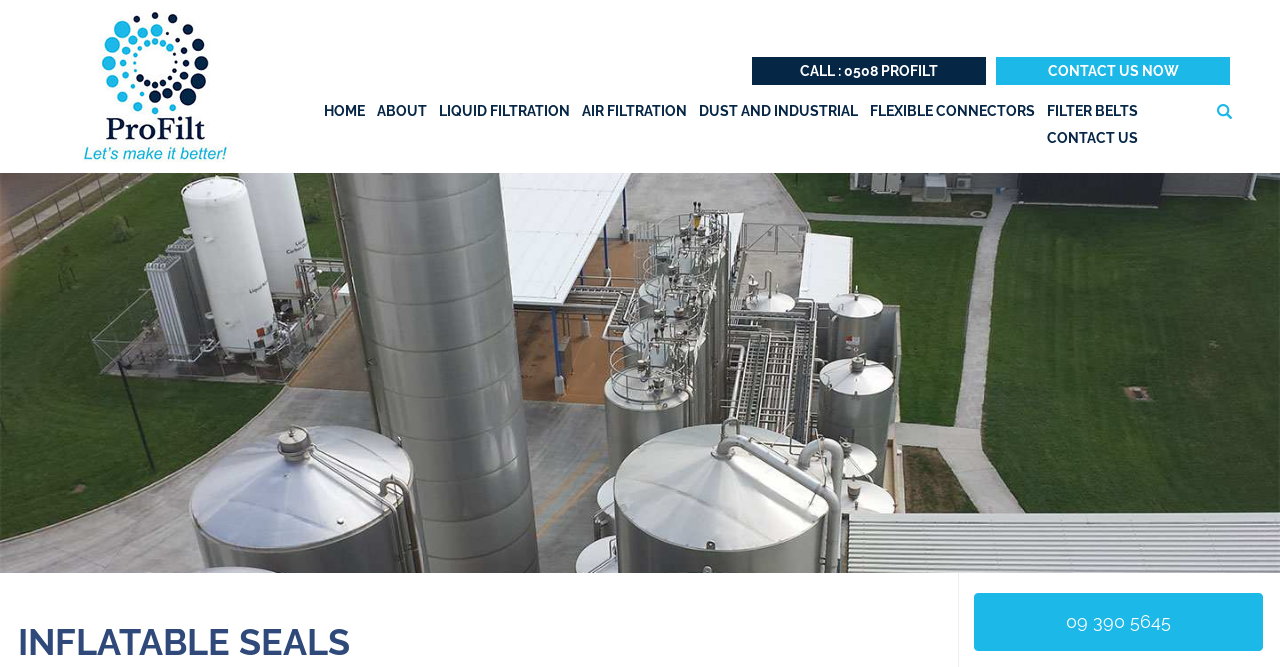Provide your answer in one word or a succinct phrase for the question: 
How many buttons are there at the top right section?

2